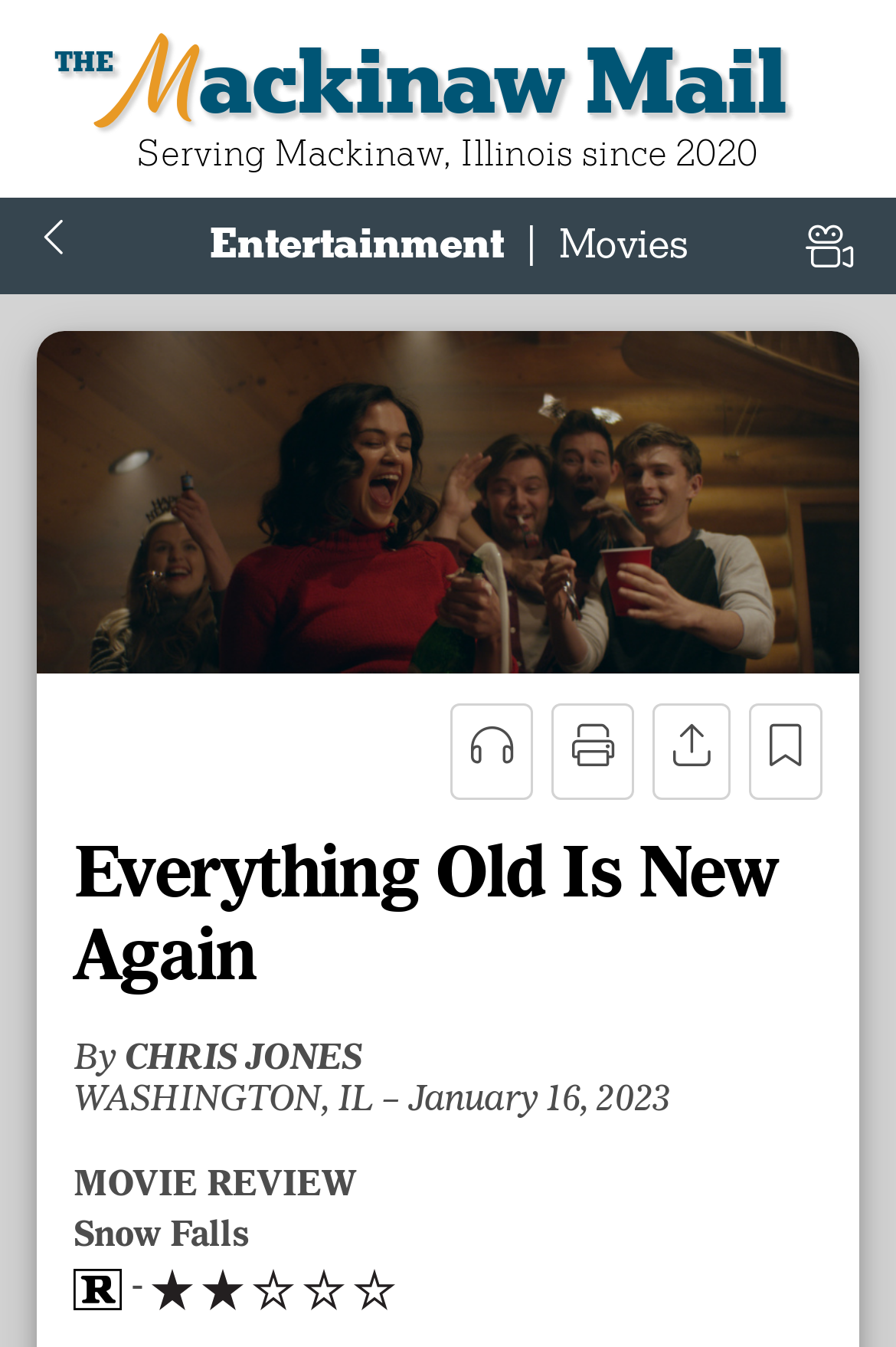Please locate the clickable area by providing the bounding box coordinates to follow this instruction: "Go to Entertainment".

[0.234, 0.162, 0.562, 0.2]